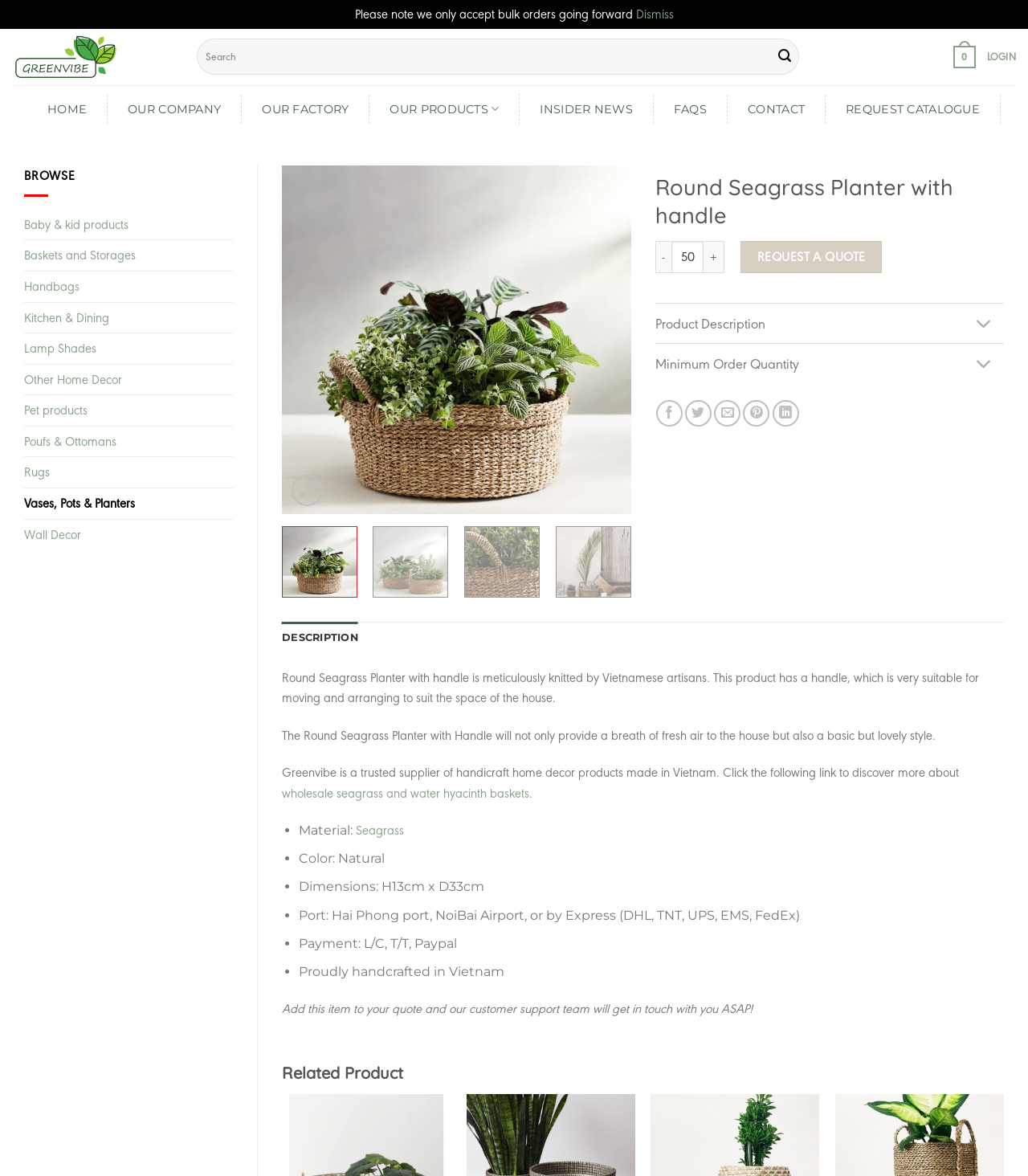Pinpoint the bounding box coordinates of the clickable element to carry out the following instruction: "Request a quote."

[0.721, 0.205, 0.858, 0.232]